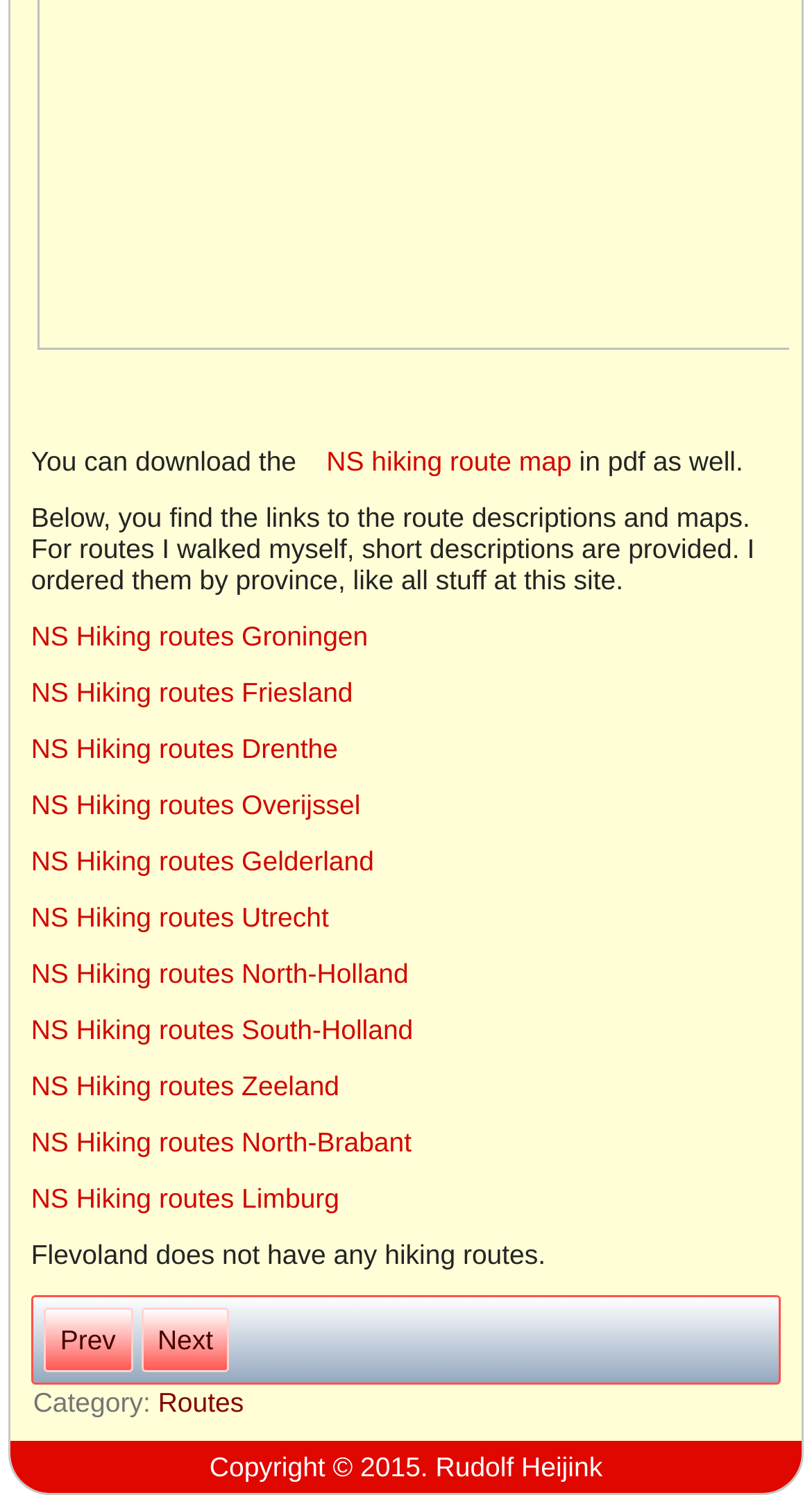Identify the bounding box coordinates of the section to be clicked to complete the task described by the following instruction: "View NS hiking routes in Groningen". The coordinates should be four float numbers between 0 and 1, formatted as [left, top, right, bottom].

[0.038, 0.414, 0.453, 0.435]